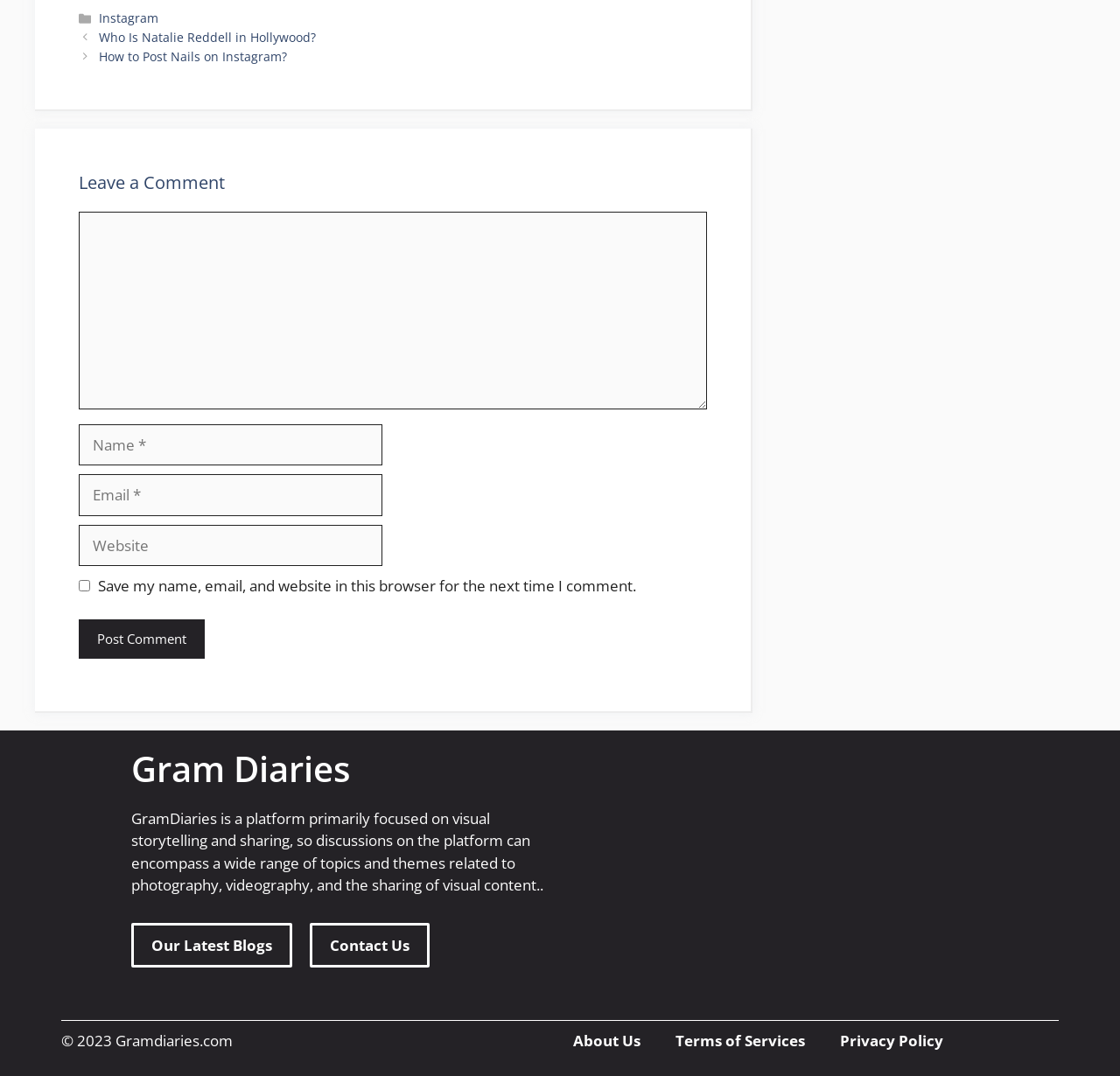What is the purpose of the checkbox in the comment section?
Using the image as a reference, answer the question with a short word or phrase.

Save comment information